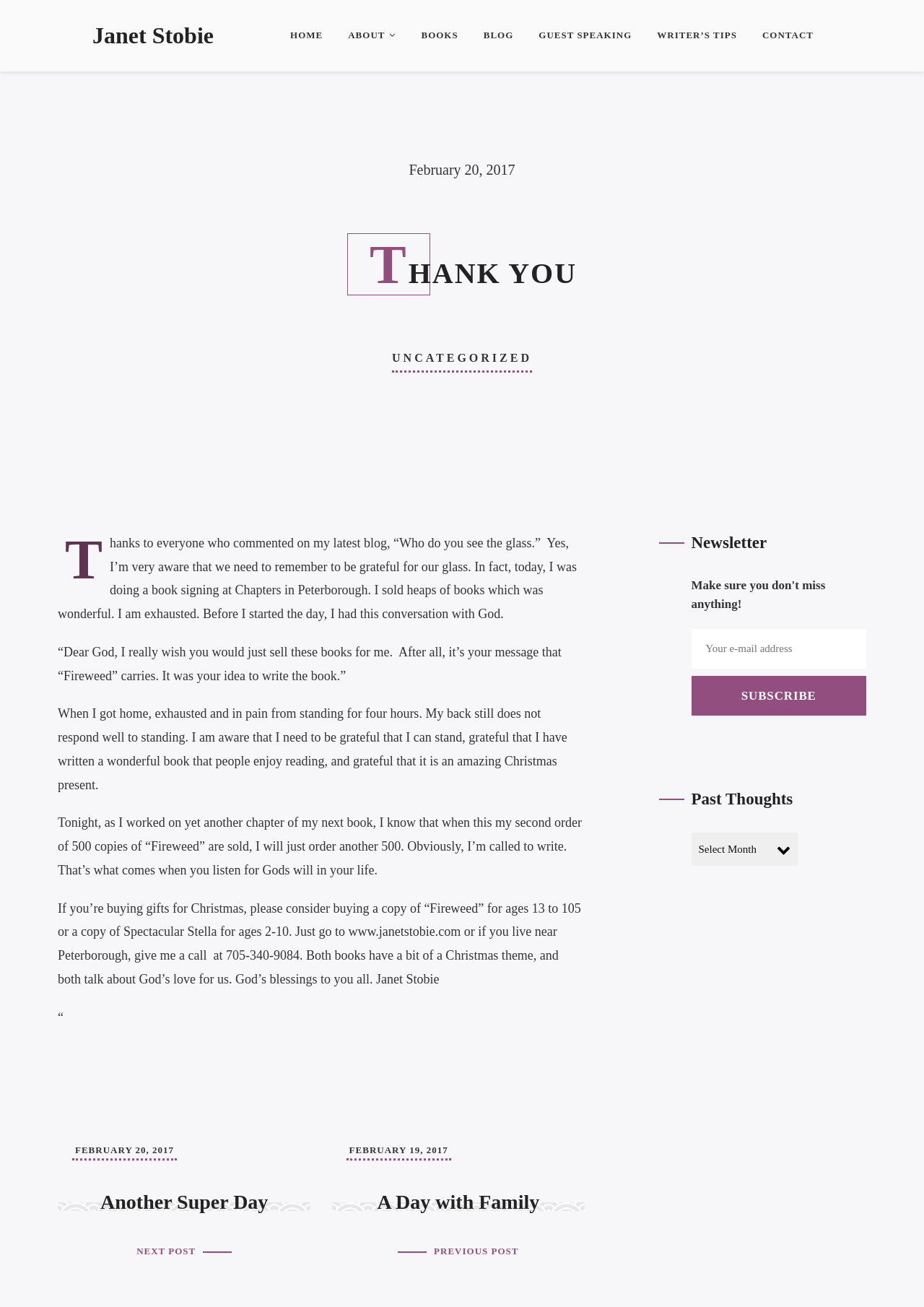Use a single word or phrase to respond to the question:
What is the author's name?

Janet Stobie